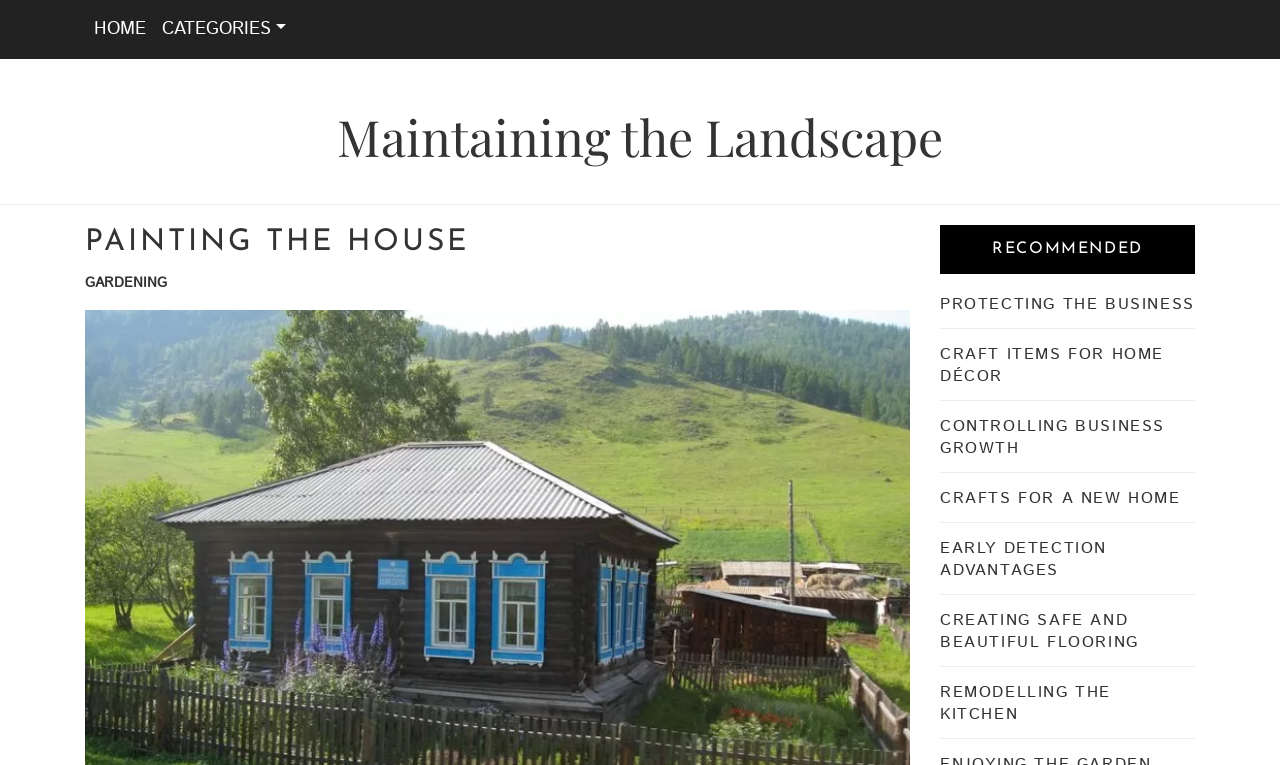Answer the following in one word or a short phrase: 
What is the first link on the top left?

HOME